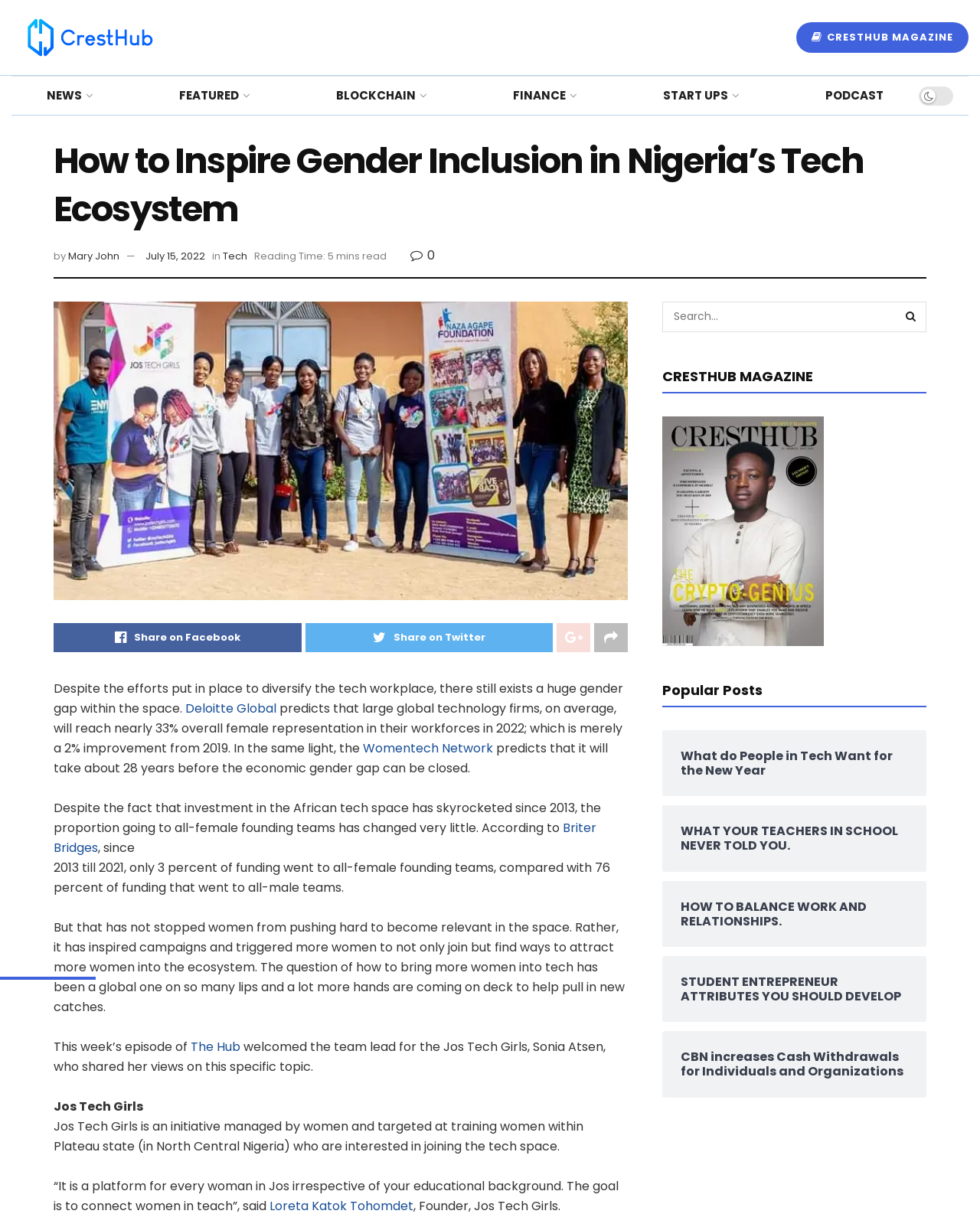Please identify the bounding box coordinates of the area that needs to be clicked to follow this instruction: "Click on the FemmeFusion link".

None